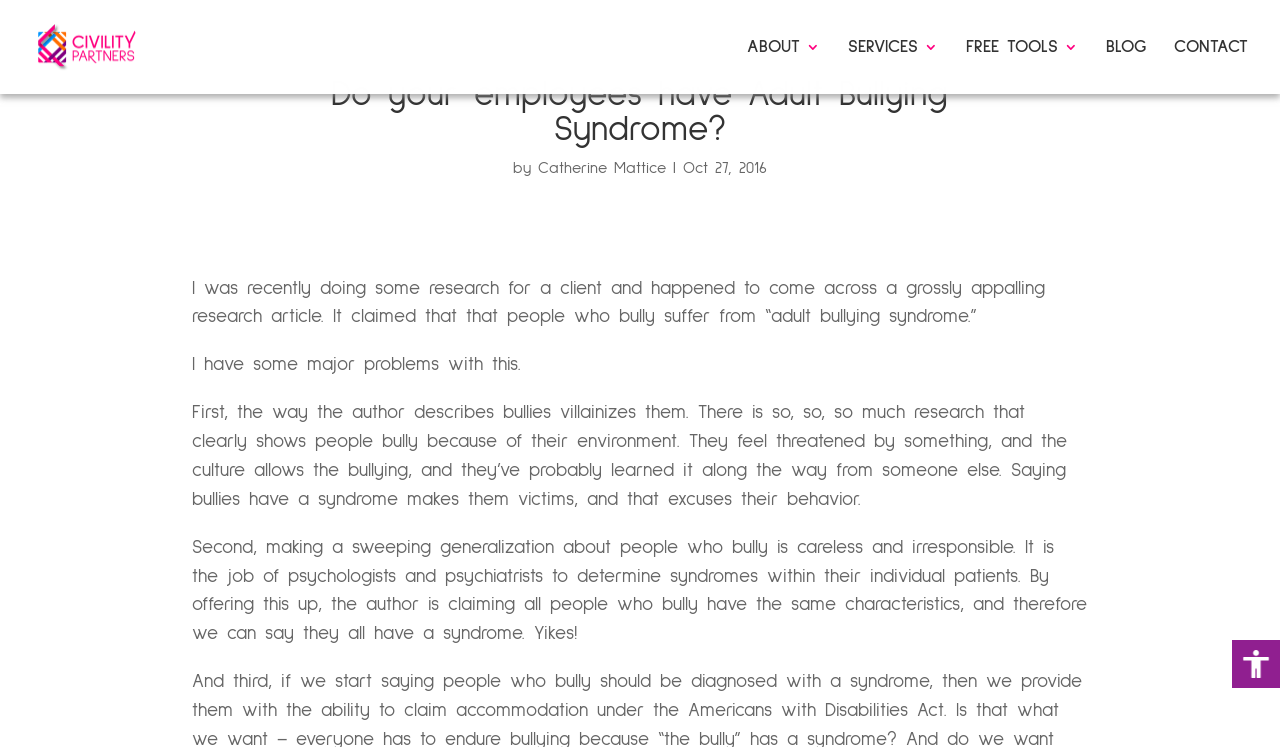Please provide the bounding box coordinates for the element that needs to be clicked to perform the instruction: "Read the blog post by Catherine Mattice". The coordinates must consist of four float numbers between 0 and 1, formatted as [left, top, right, bottom].

[0.42, 0.214, 0.52, 0.236]